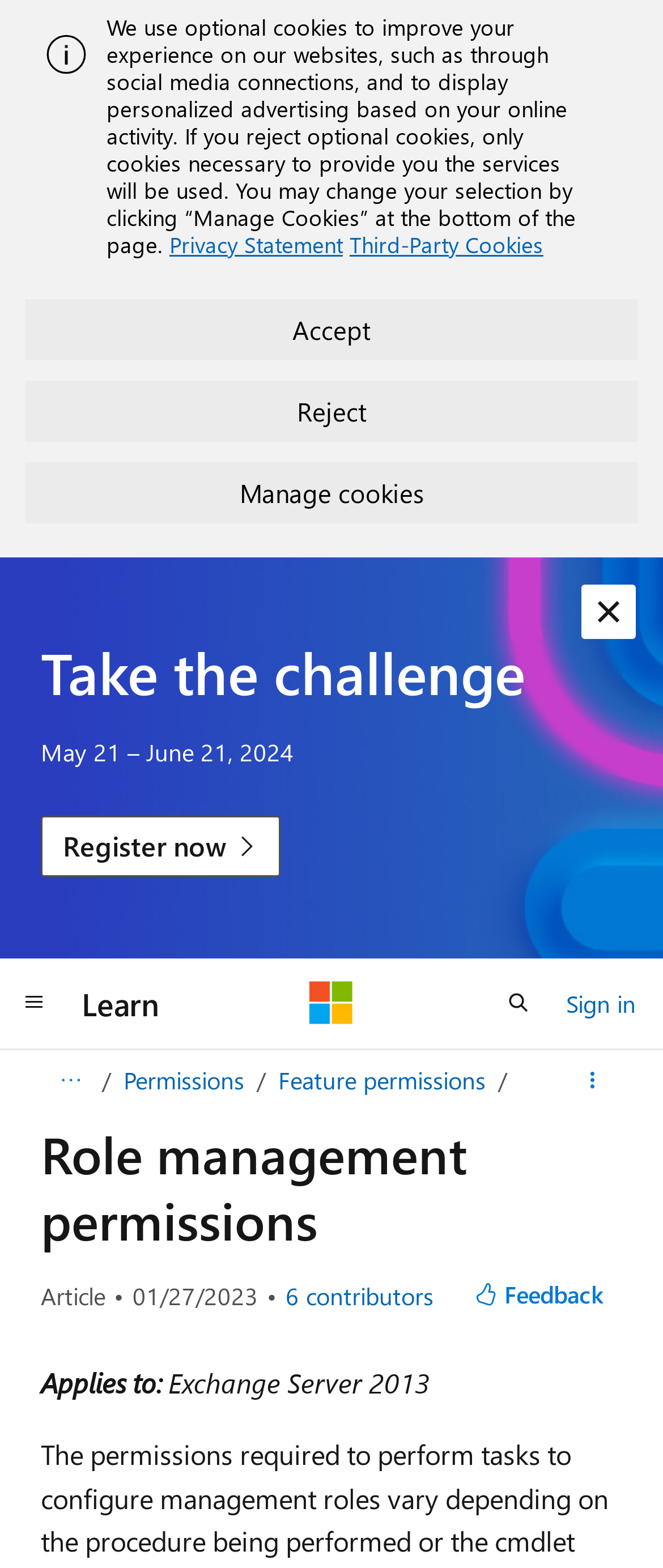What is the date of the article review?
Please give a detailed and elaborate answer to the question.

The date of the article review can be found by looking at the time element 'Article review date' which is located near the top of the page, and its corresponding text is '01/27/2023'.